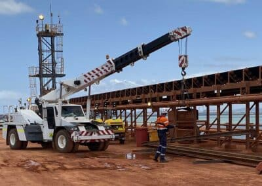What is the crane lifting in the image?
Craft a detailed and extensive response to the question.

The crane is prominently engaged in lifting materials near a series of steel rail structures, and it is currently hoisting a load, showcasing teamwork and precision in a challenging environment.